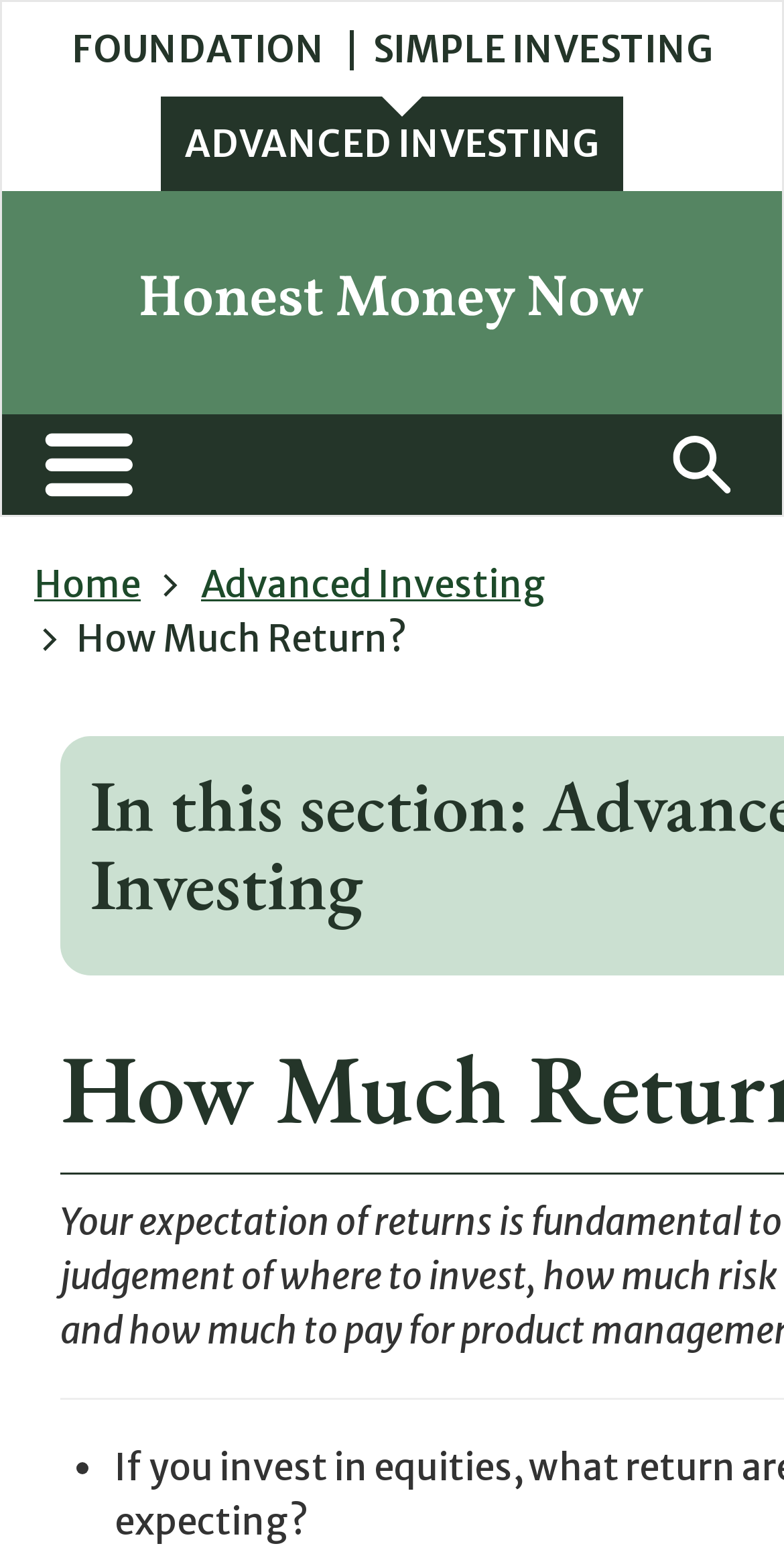Using the image as a reference, answer the following question in as much detail as possible:
What is the name of the website?

I determined the name of the website by looking at the link 'Honest Money Now - Home' which is likely to be the homepage of the website, and also the image with the same name.